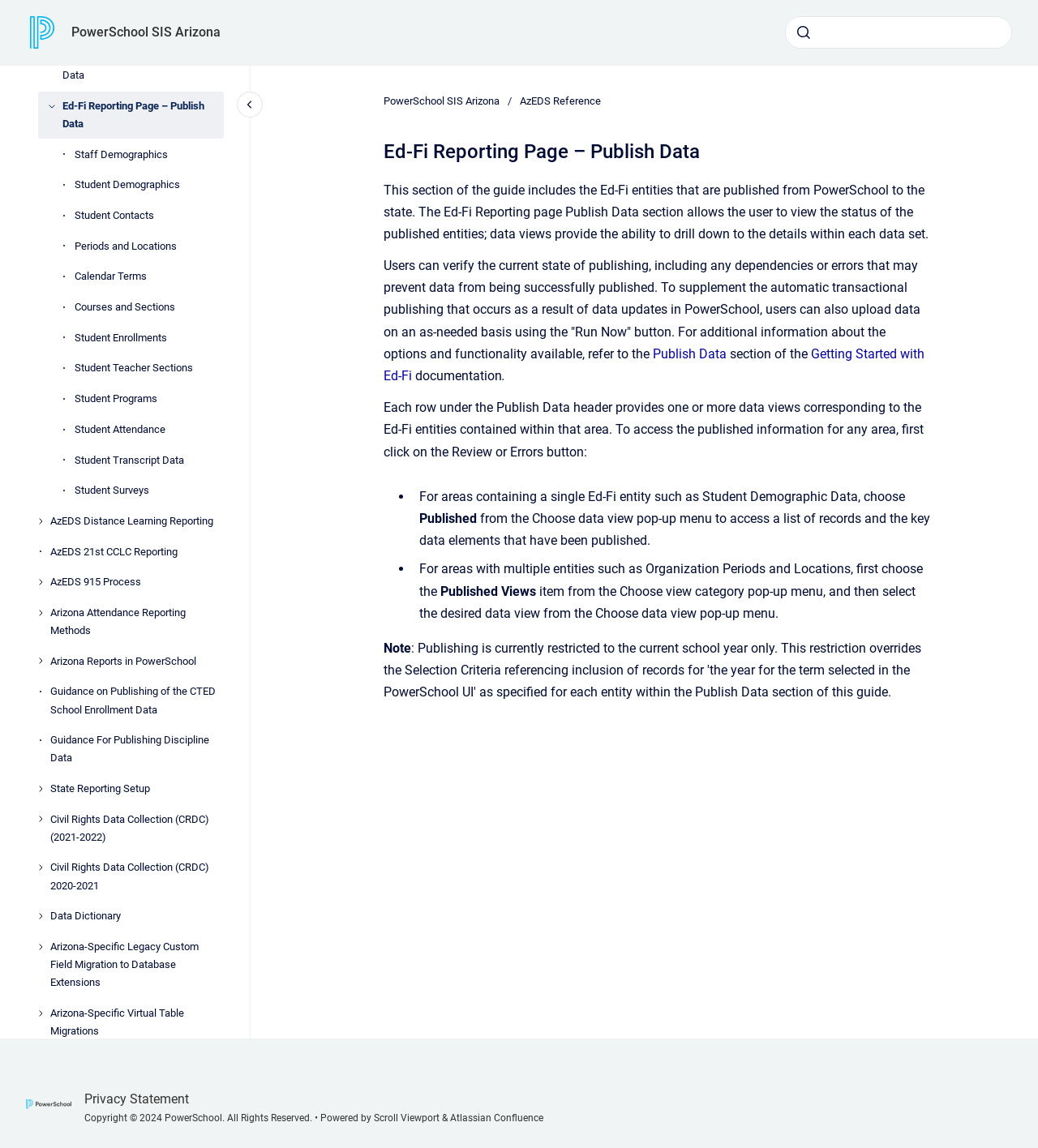How do users access a list of records and key data elements?
Look at the image and respond with a one-word or short phrase answer.

Choose Published from menu